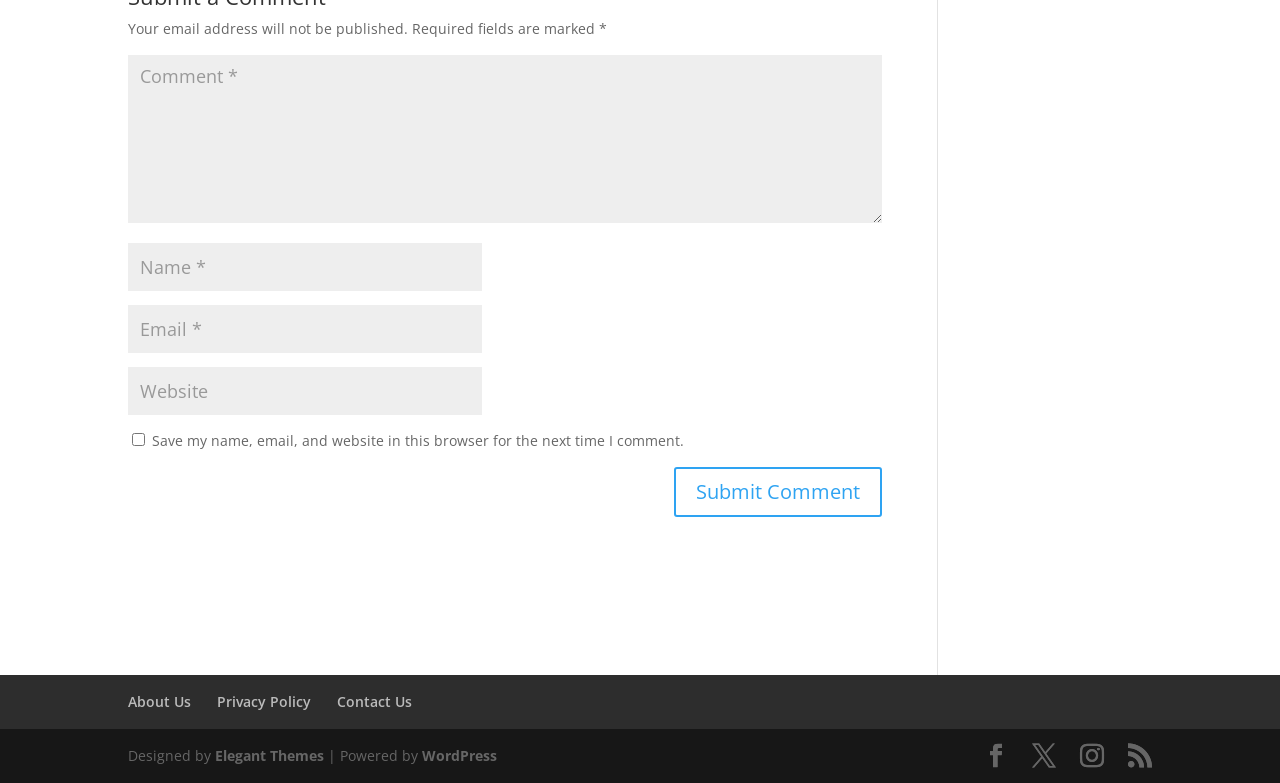Locate the bounding box coordinates of the element to click to perform the following action: 'Submit your comment'. The coordinates should be given as four float values between 0 and 1, in the form of [left, top, right, bottom].

[0.527, 0.597, 0.689, 0.66]